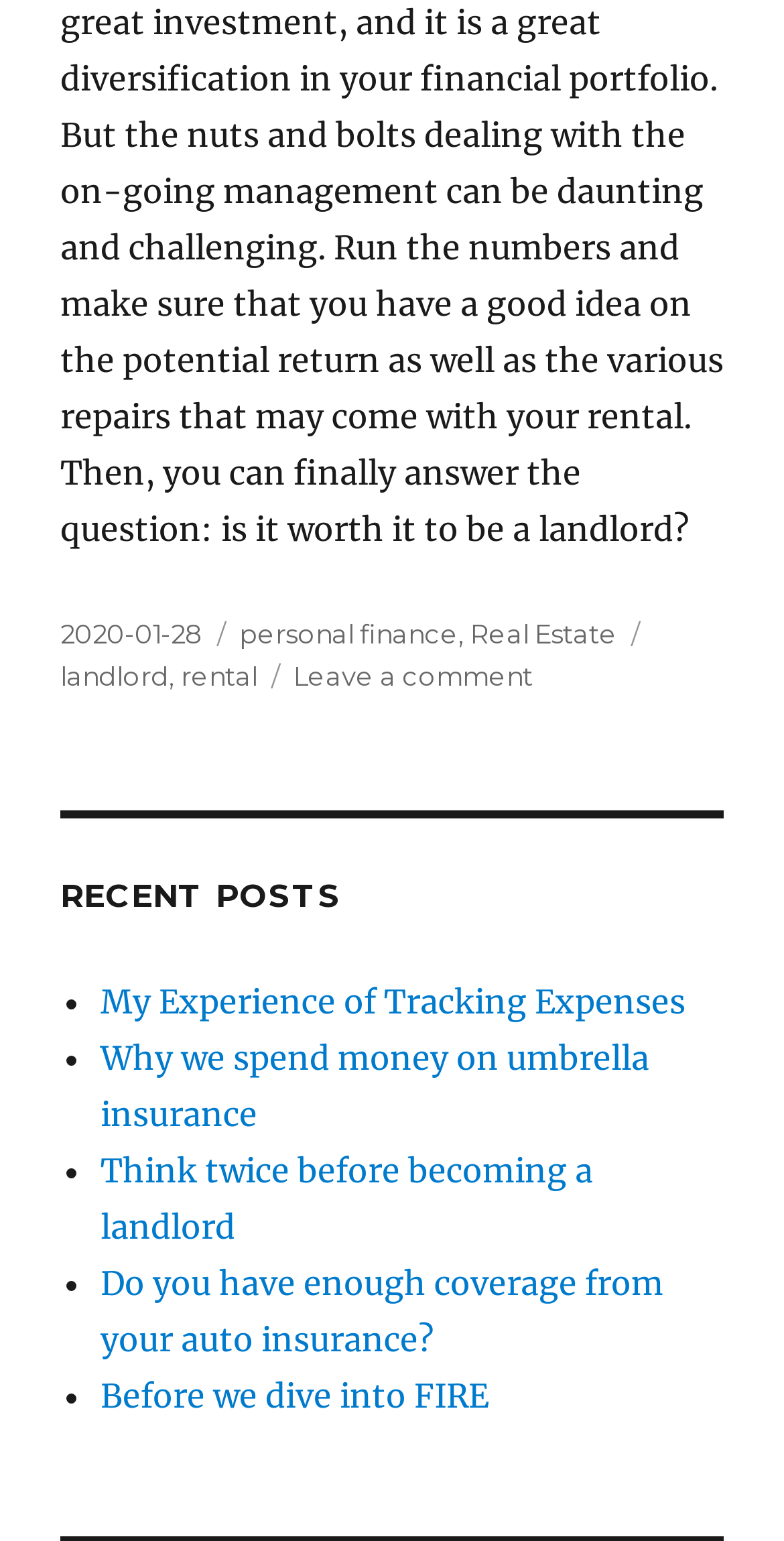Given the webpage screenshot and the description, determine the bounding box coordinates (top-left x, top-left y, bottom-right x, bottom-right y) that define the location of the UI element matching this description: Social Media

None